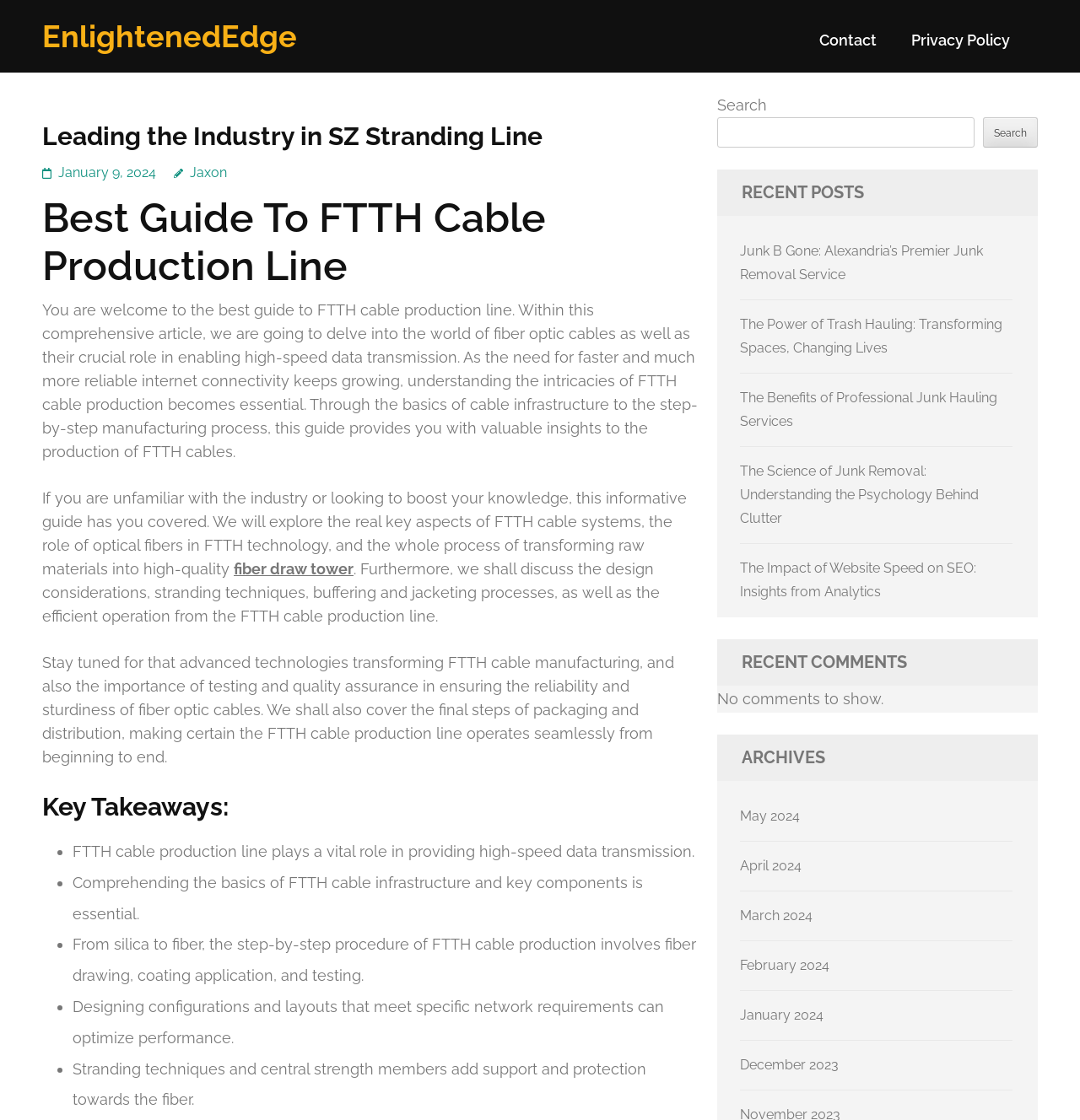Identify and generate the primary title of the webpage.

Leading the Industry in SZ Stranding Line